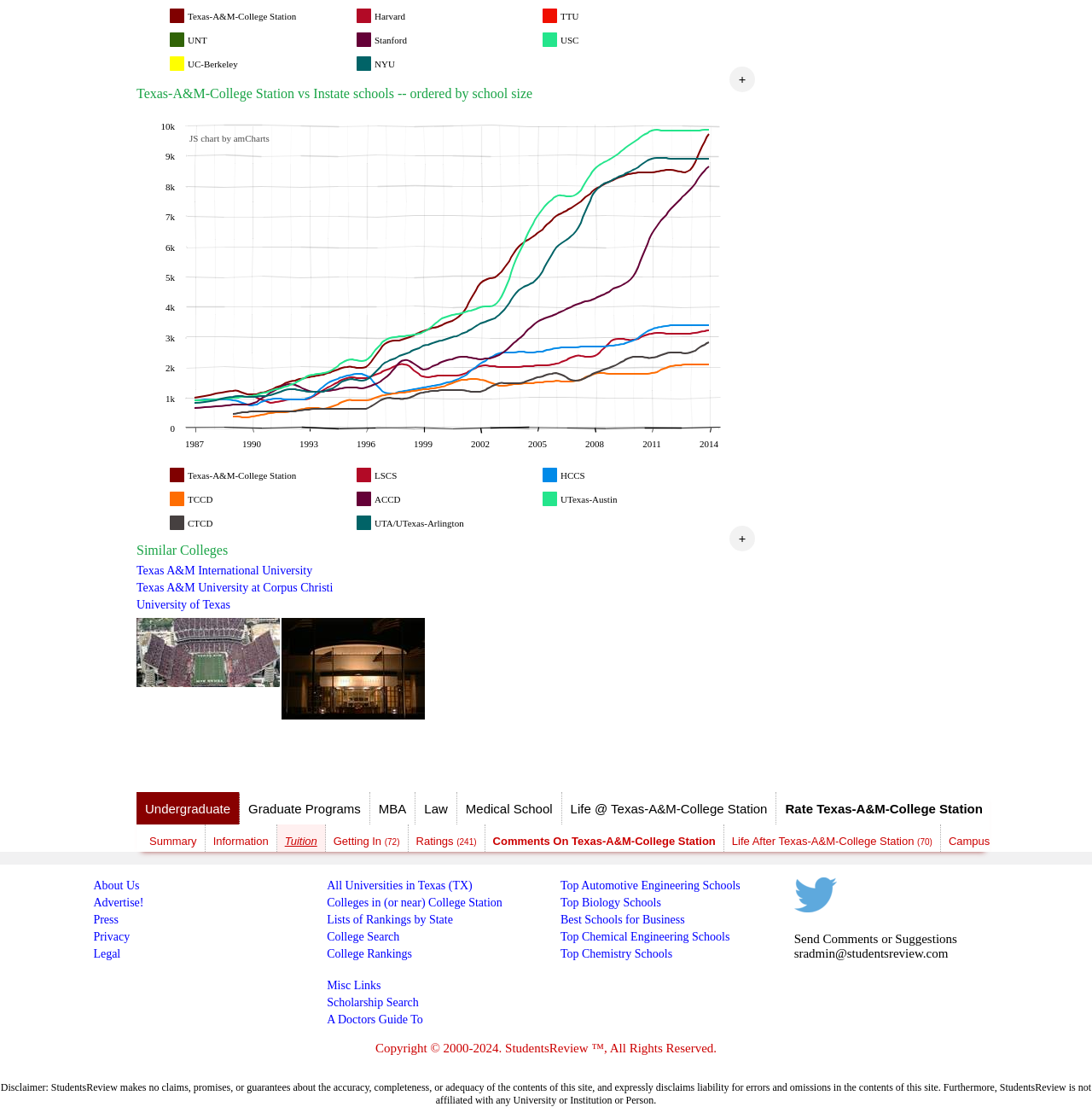What is the name of the college at the top left?
Please answer using one word or phrase, based on the screenshot.

Texas-A&M-College Station